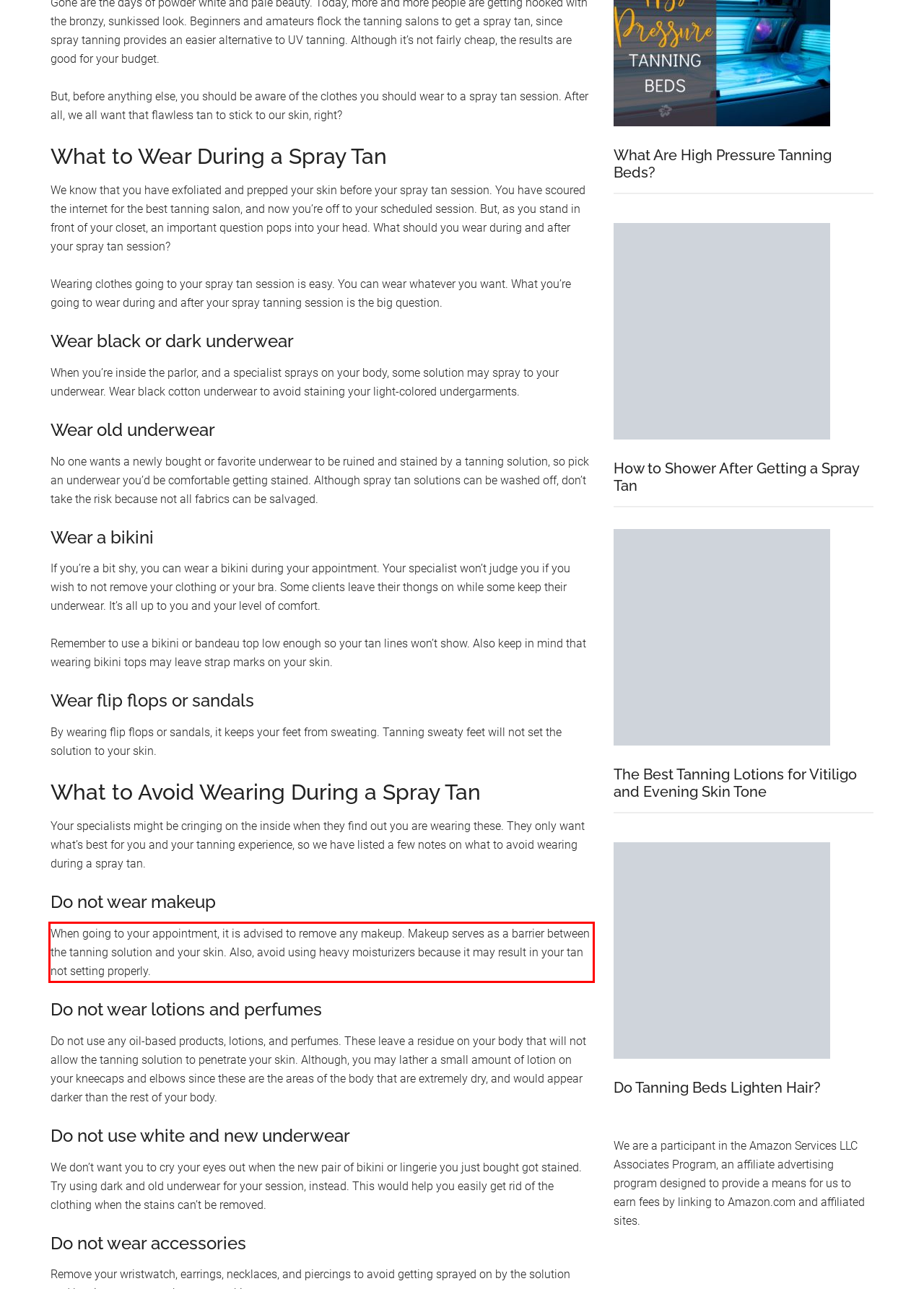You have a screenshot of a webpage, and there is a red bounding box around a UI element. Utilize OCR to extract the text within this red bounding box.

When going to your appointment, it is advised to remove any makeup. Makeup serves as a barrier between the tanning solution and your skin. Also, avoid using heavy moisturizers because it may result in your tan not setting properly.